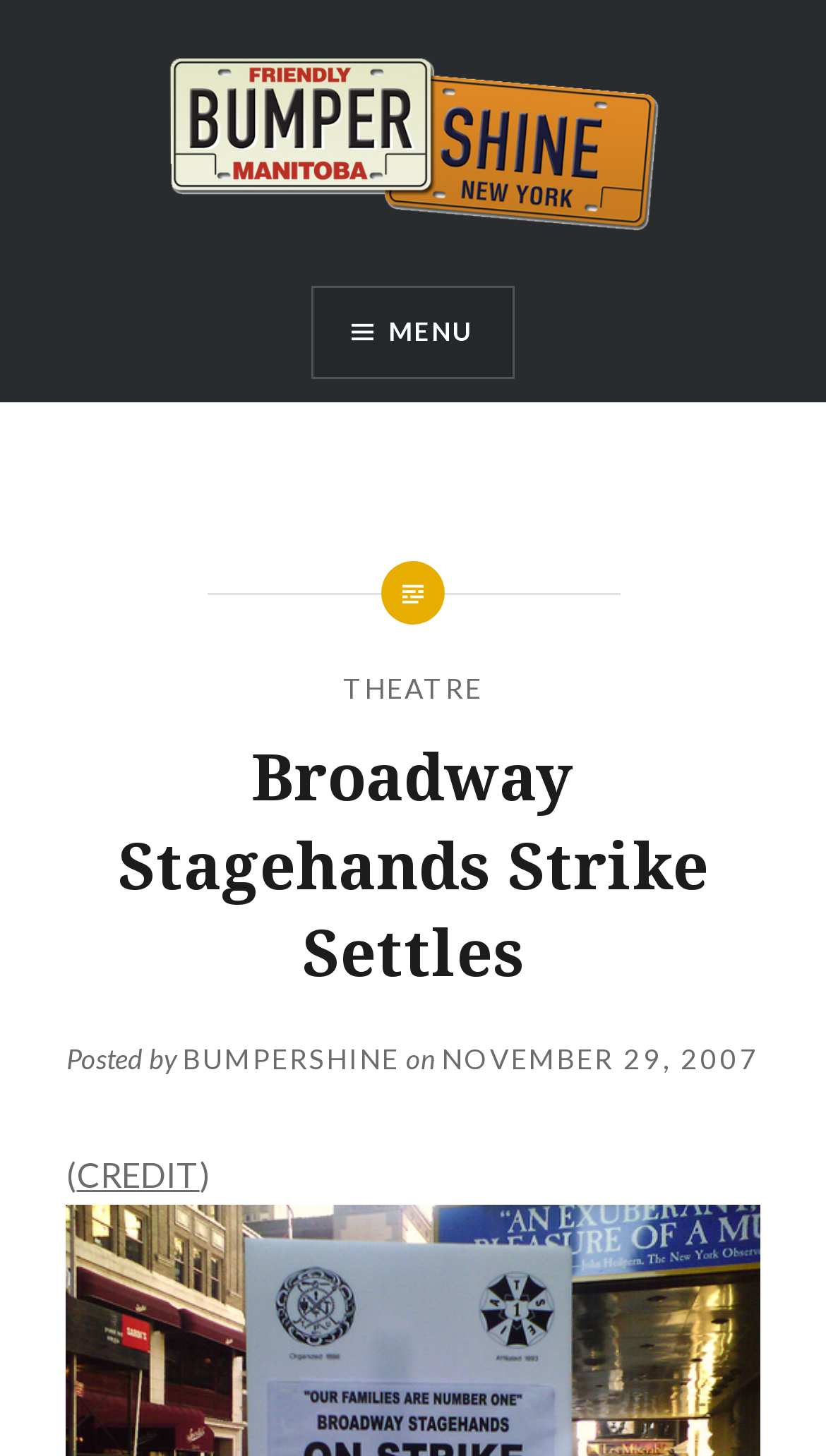Predict the bounding box coordinates of the UI element that matches this description: "November 29, 2007November 29, 2007". The coordinates should be in the format [left, top, right, bottom] with each value between 0 and 1.

[0.535, 0.715, 0.92, 0.739]